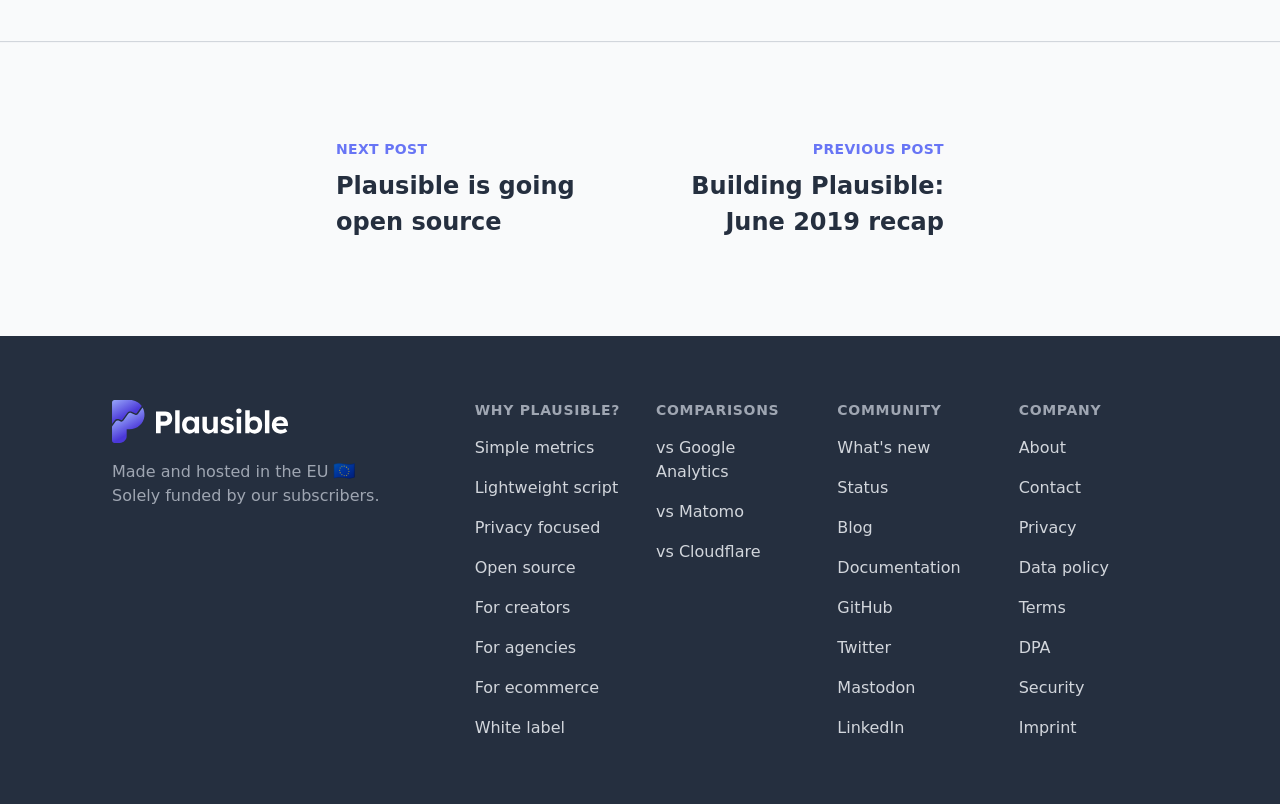Can you find the bounding box coordinates for the element to click on to achieve the instruction: "Learn about 'WHY PLAUSIBLE?'"?

[0.371, 0.498, 0.487, 0.523]